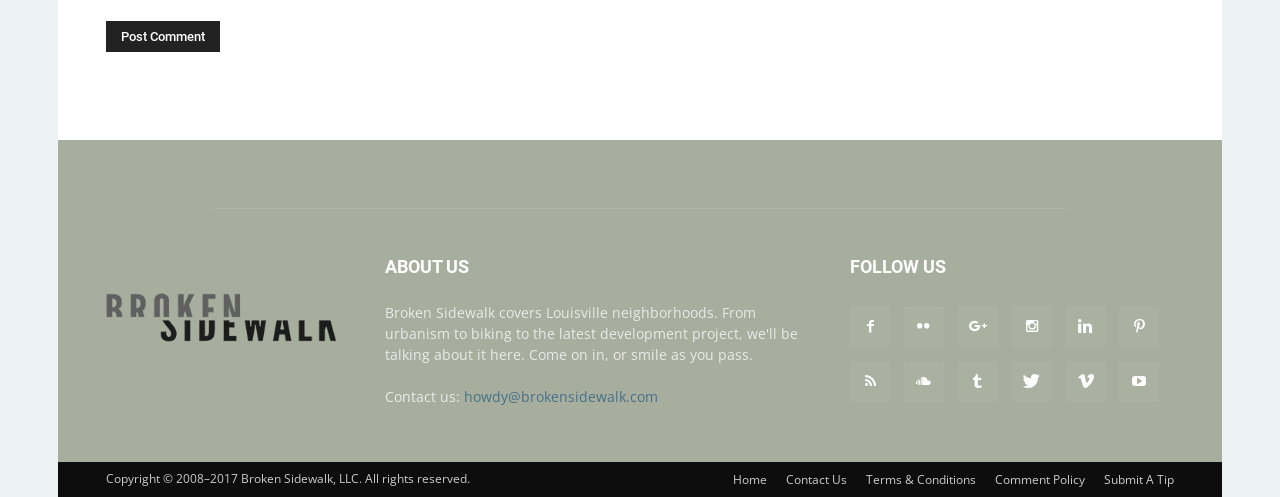Determine the bounding box for the UI element as described: "title="Tumblr"". The coordinates should be represented as four float numbers between 0 and 1, formatted as [left, top, right, bottom].

[0.748, 0.729, 0.78, 0.809]